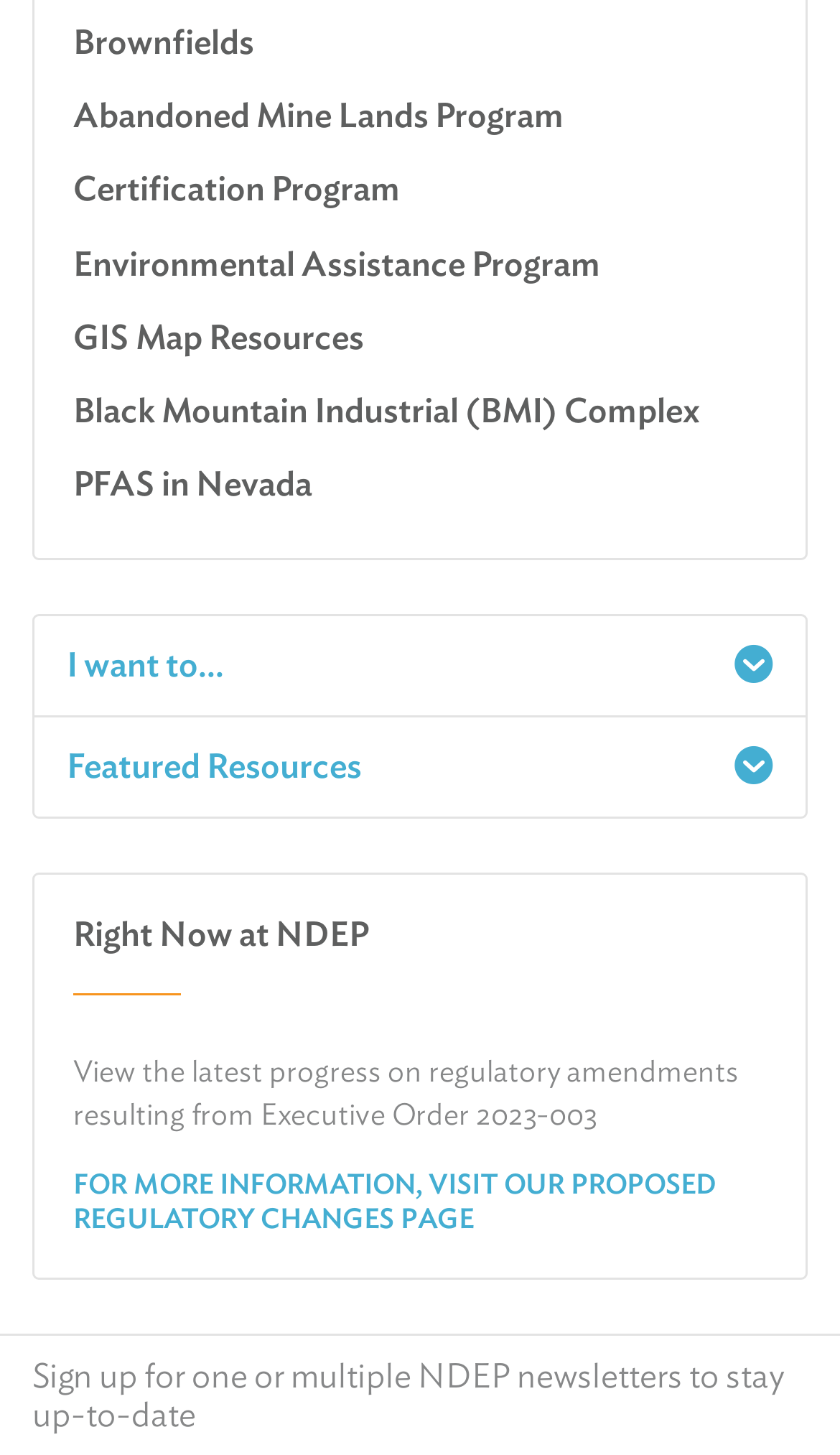Determine the bounding box coordinates of the clickable region to follow the instruction: "View the latest progress on regulatory amendments".

[0.087, 0.724, 0.879, 0.778]